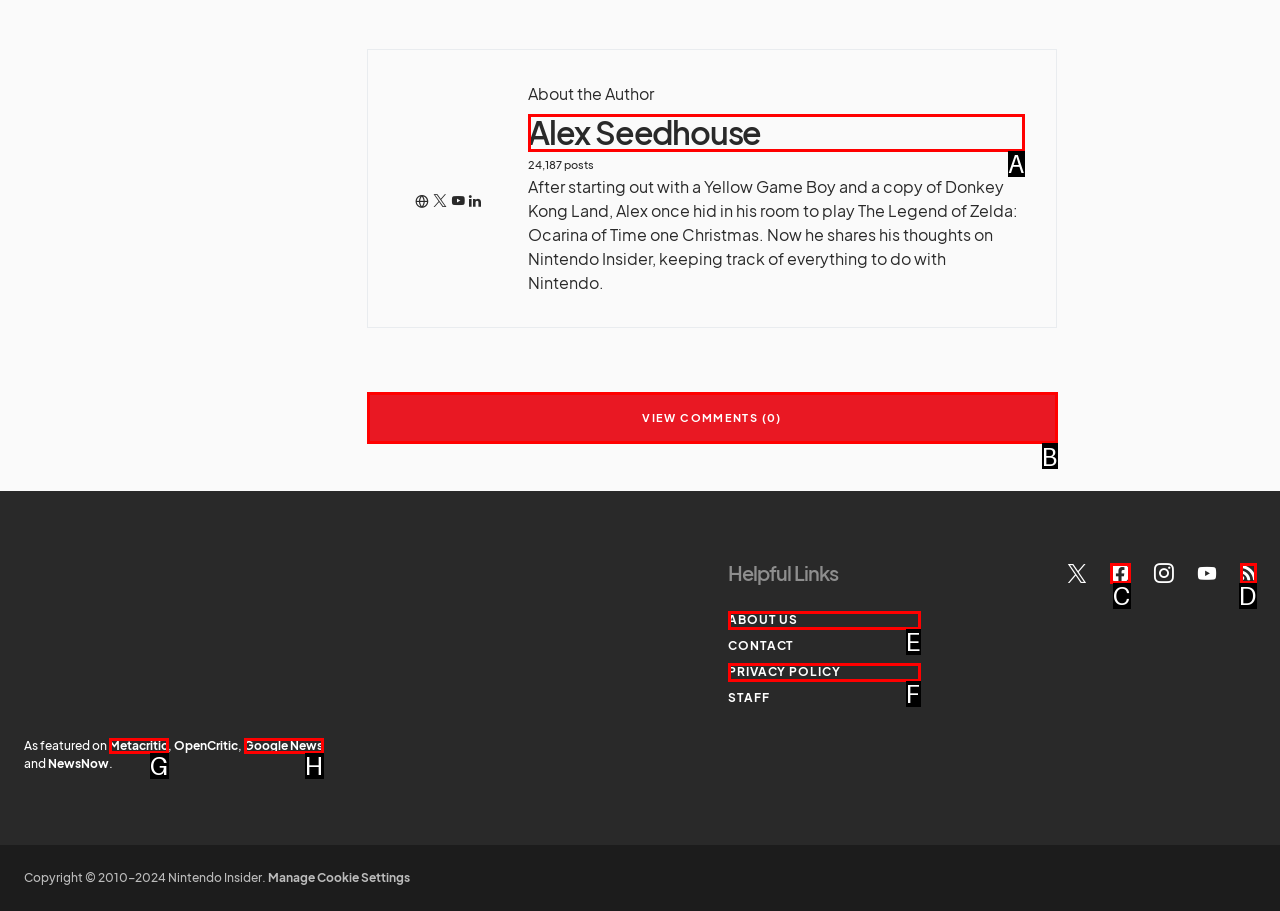To perform the task "Read comments", which UI element's letter should you select? Provide the letter directly.

B